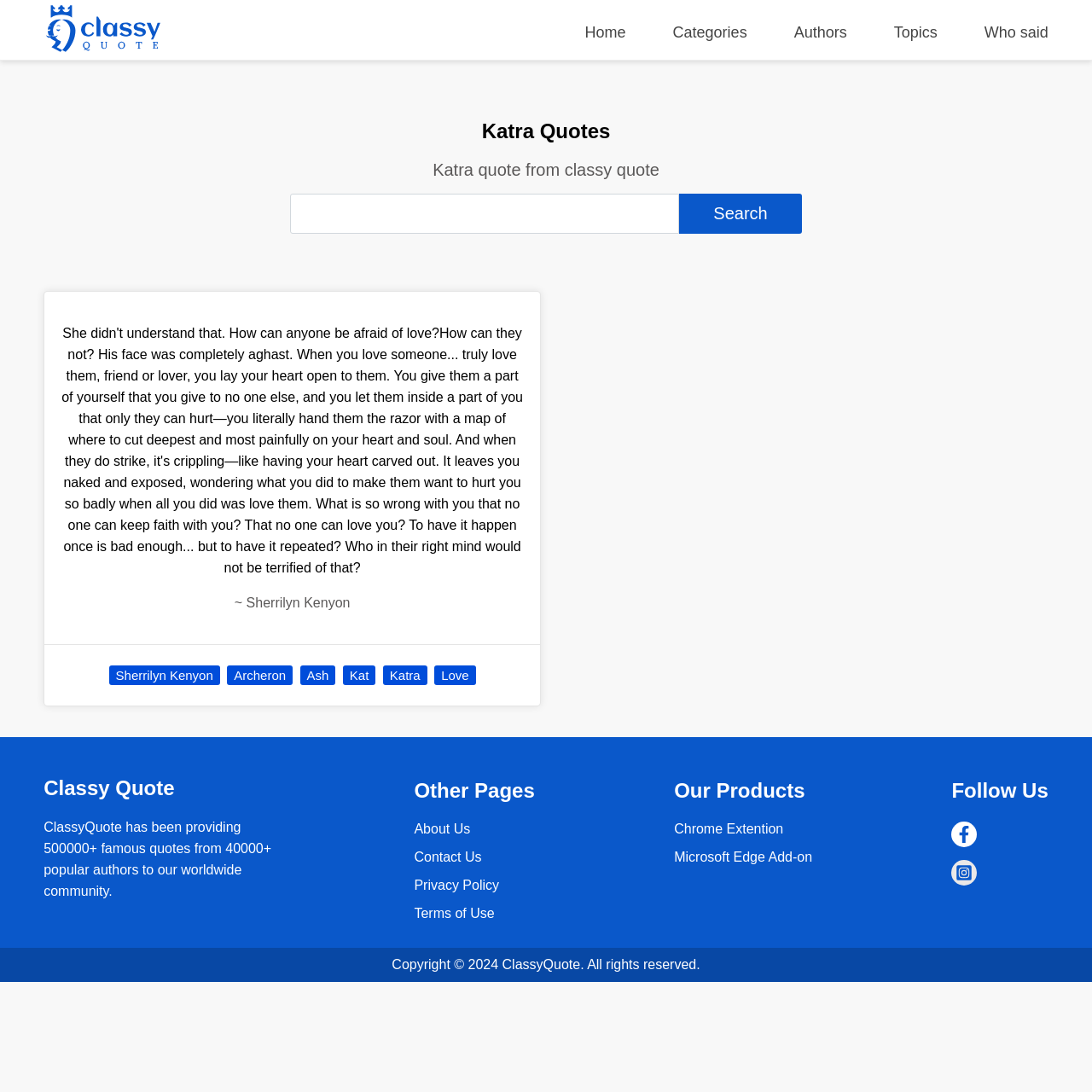Please identify the bounding box coordinates of the area that needs to be clicked to follow this instruction: "Read about ClassyQuote".

[0.379, 0.752, 0.431, 0.765]